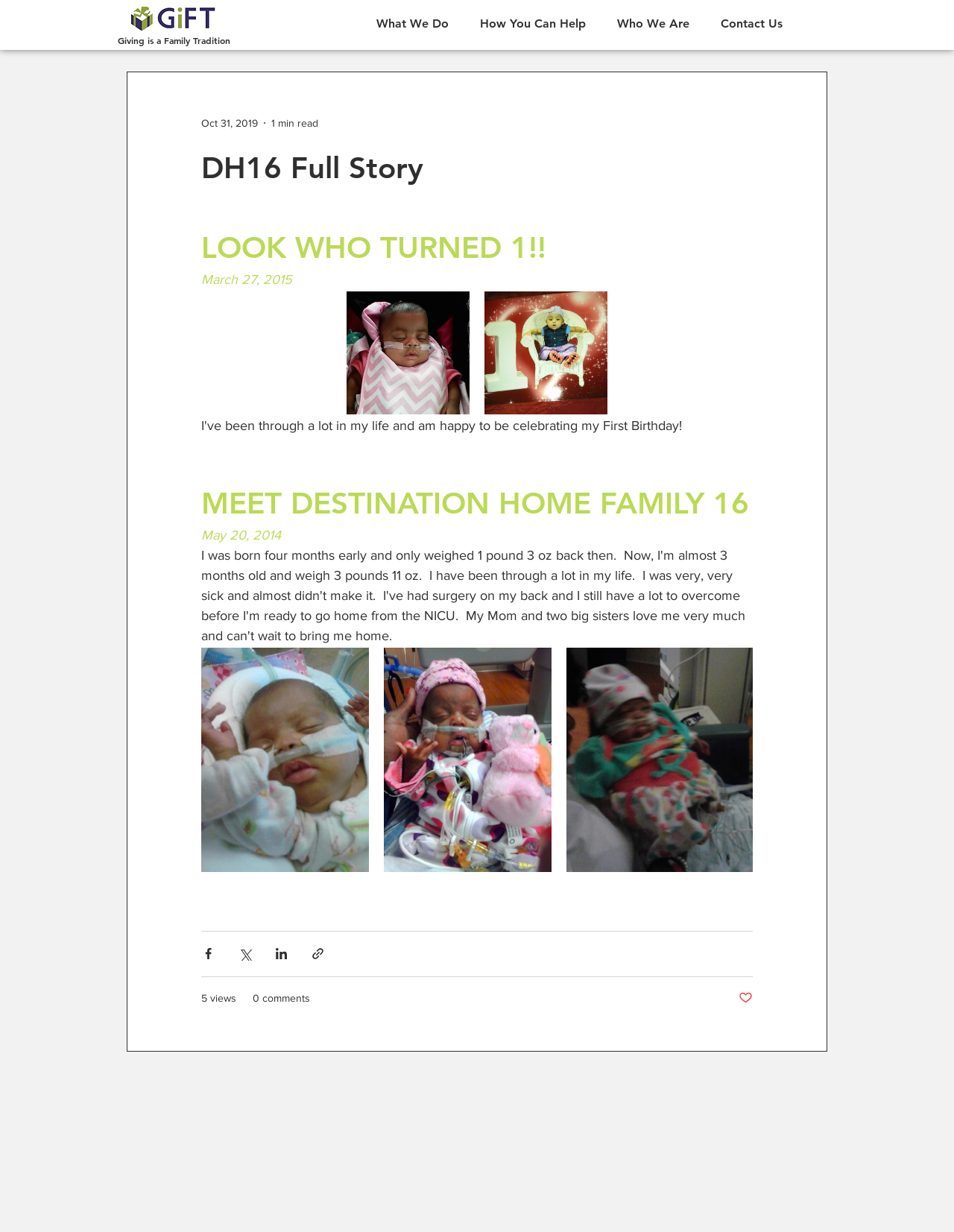What is the date of the latest article?
Based on the visual details in the image, please answer the question thoroughly.

I looked at the article section and found the date 'Oct 31, 2019' which is likely the date of the latest article.